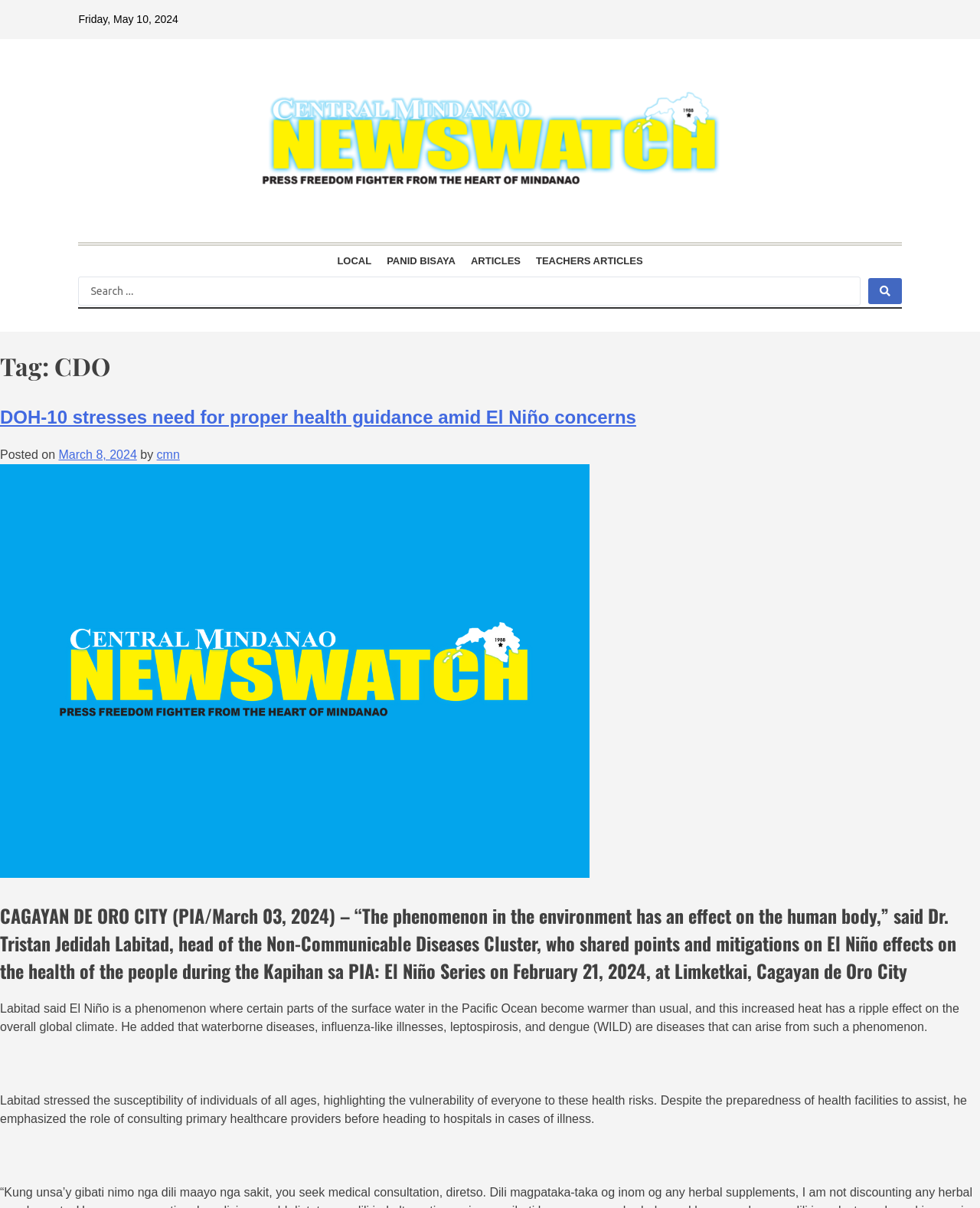Give an extensive and precise description of the webpage.

The webpage is a news website with a focus on Central Mindanao. At the top, there is a date display showing "Friday, May 10, 2024". Below the date, there is a horizontal navigation menu with five links: an empty link, "LOCAL", "PANID BISAYA", "ARTICLES", and "TEACHERS ARTICLES". 

To the right of the navigation menu, there is a search bar with a search box and a "Search submit" button. 

Below the navigation menu and search bar, there is a header section with a heading "Tag: CDO". Underneath the header, there are two news articles. The first article has a heading "DOH-10 stresses need for proper health guidance amid El Niño concerns" and includes a link to the article, a posted date "March 8, 2024", and an author "cmn". 

The second article has a long heading that discusses the effects of El Niño on human health, and it includes a quote from Dr. Tristan Jedidah Labitad. The article continues below the heading, discussing the phenomenon of El Niño and its impact on health, including the susceptibility of individuals of all ages to certain diseases.